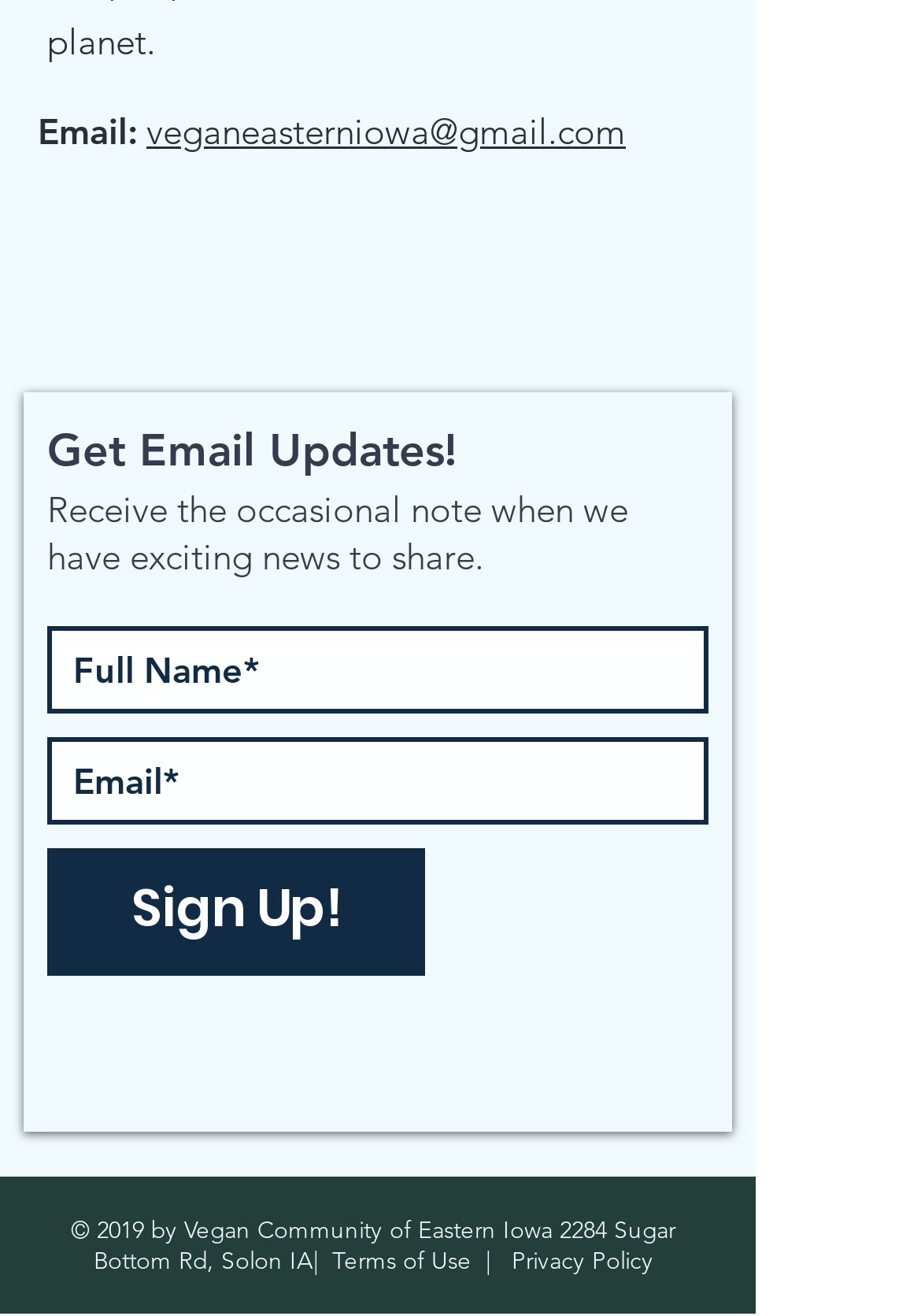Identify the bounding box coordinates of the section to be clicked to complete the task described by the following instruction: "Visit YouTube". The coordinates should be four float numbers between 0 and 1, formatted as [left, top, right, bottom].

[0.041, 0.204, 0.131, 0.267]